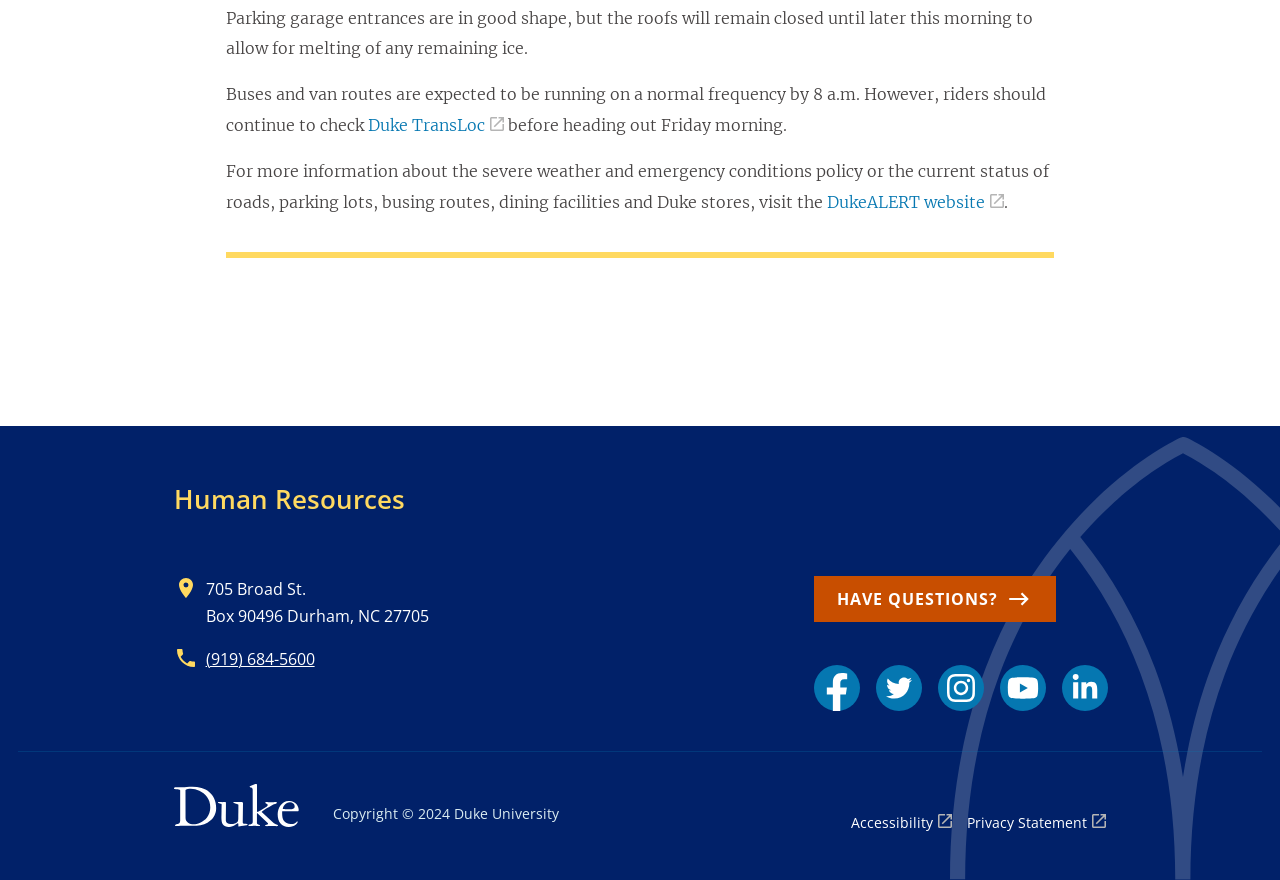Please identify the bounding box coordinates of the element's region that should be clicked to execute the following instruction: "Call (919) 684-5600". The bounding box coordinates must be four float numbers between 0 and 1, i.e., [left, top, right, bottom].

[0.161, 0.737, 0.246, 0.762]